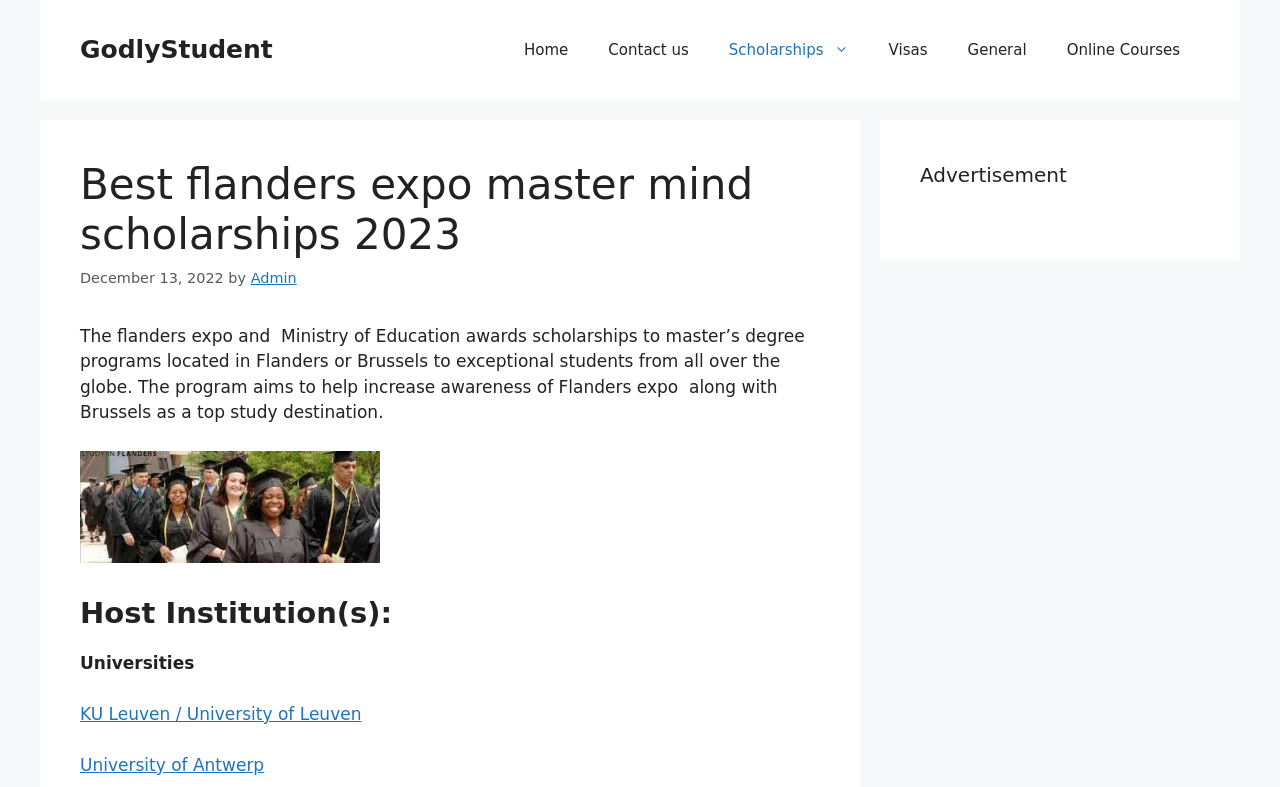Craft a detailed narrative of the webpage's structure and content.

The webpage appears to be a scholarship information page, specifically about the "Best Flanders Expo Master Mind Scholarships 2023". At the top, there is a banner with a link to the "GodlyStudent" site. Below the banner, there is a primary navigation menu with links to "Home", "Contact us", "Scholarships", "Visas", "General", and "Online Courses".

The main content of the page is divided into sections. The first section has a heading with the title of the scholarship, followed by a timestamp indicating that the post was published on December 13, 2022, and attributed to "Admin". Below this, there is a brief description of the scholarship, stating that it is awarded to exceptional students from around the world to study master's degree programs in Flanders or Brussels.

To the right of the description, there is an image with the label "FLANDERS2". Further down, there is a section with a heading "Host Institution(s):" followed by a list of universities, including "KU Leuven / University of Leuven" and "University of Antwerp", which are links to their respective pages.

On the right side of the page, there is a complementary section with a heading "Advertisement".